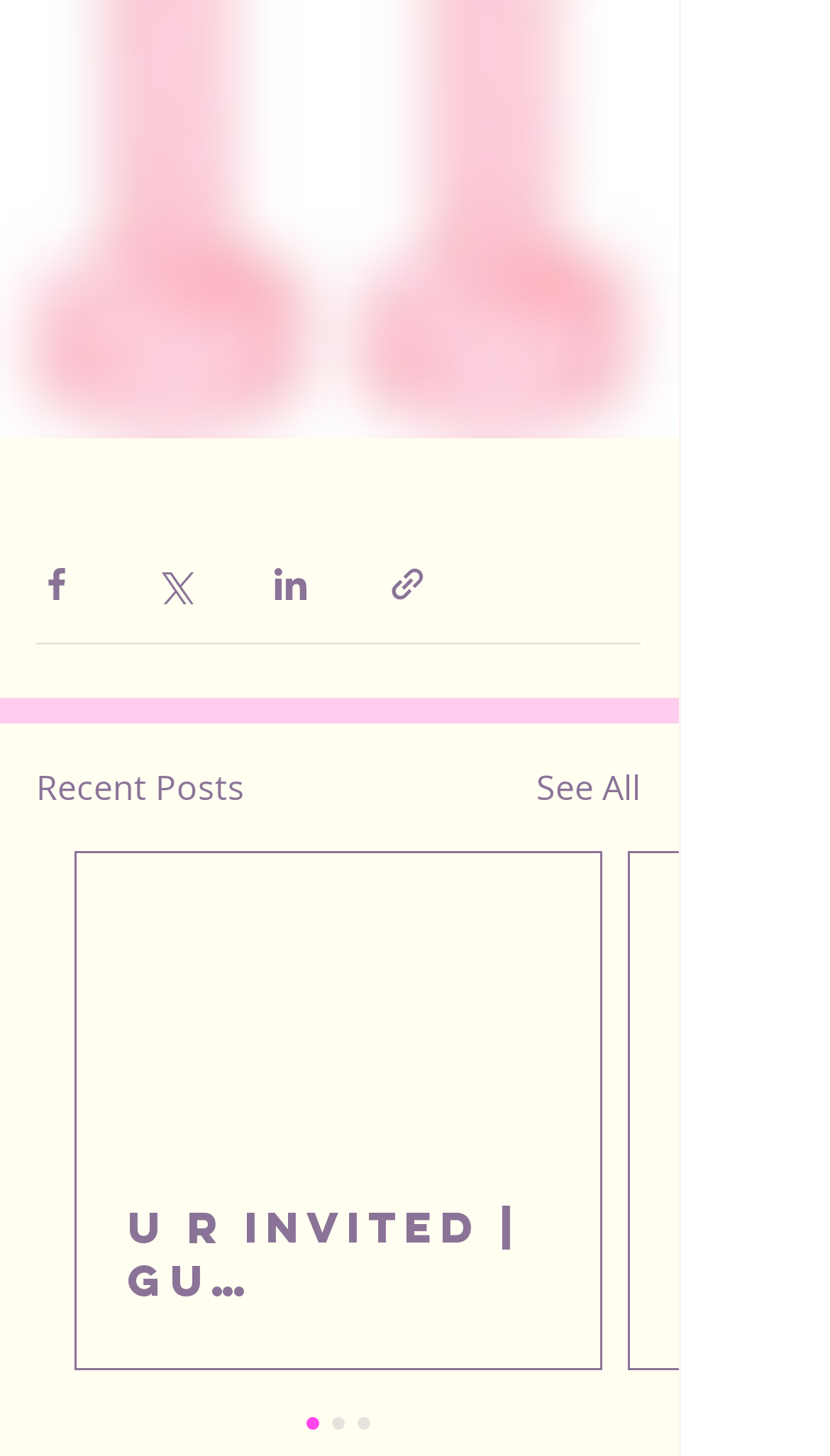Find the bounding box coordinates of the UI element according to this description: "See All".

[0.646, 0.524, 0.772, 0.559]